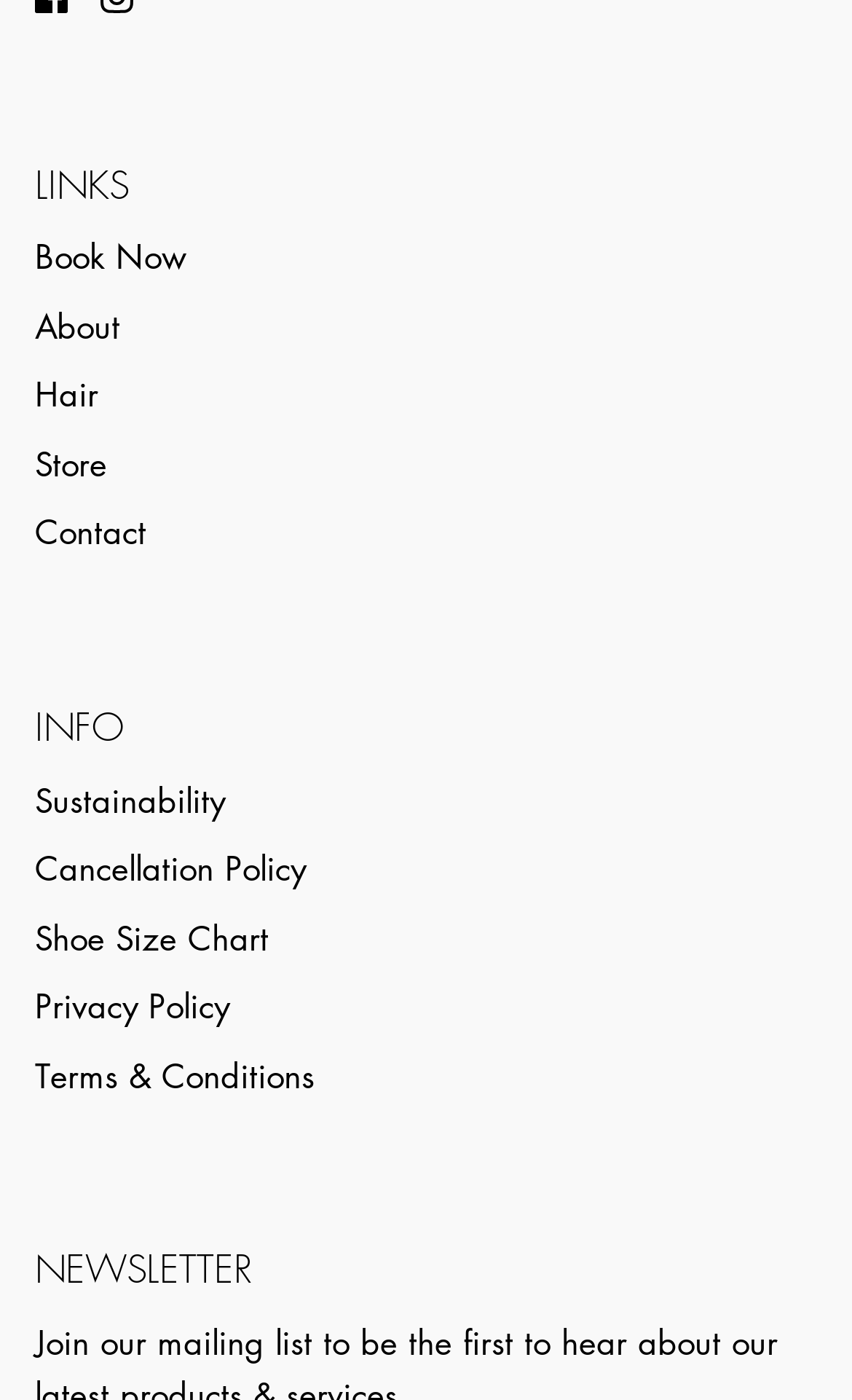How many main sections are there on the webpage?
Based on the screenshot, provide a one-word or short-phrase response.

3